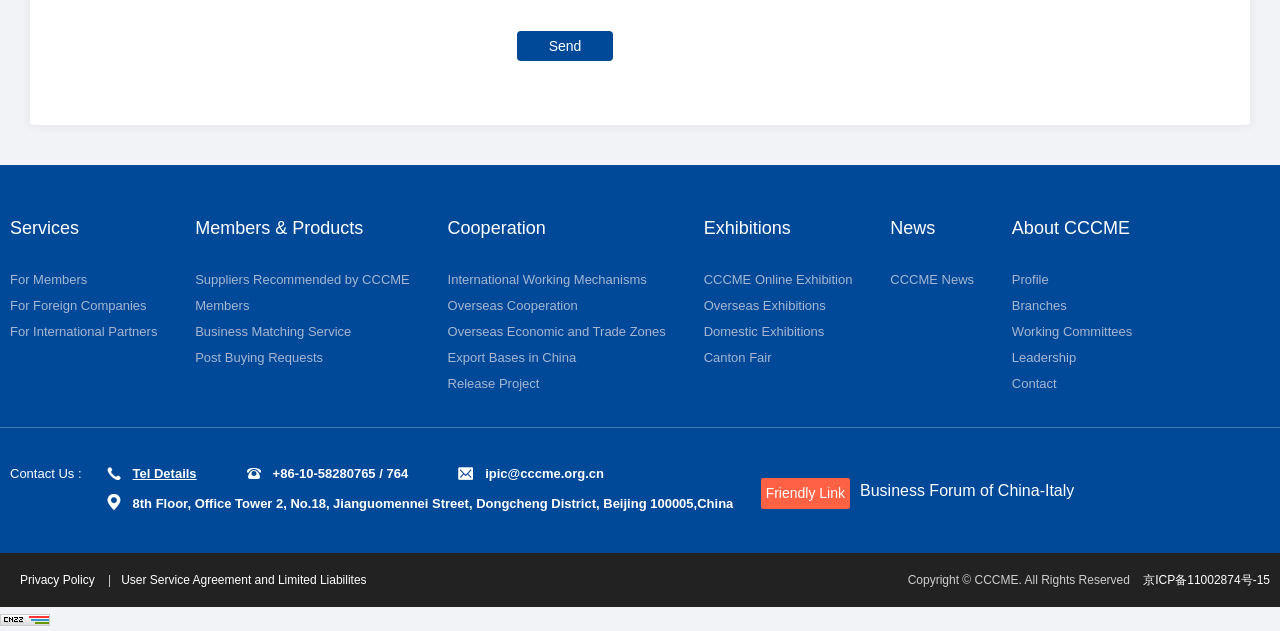What is the organization's name?
Answer the question with a detailed and thorough explanation.

The organization's name is CCCME, which can be inferred from the links and descriptions on the webpage, such as 'About CCCME' and 'CCCME News'.